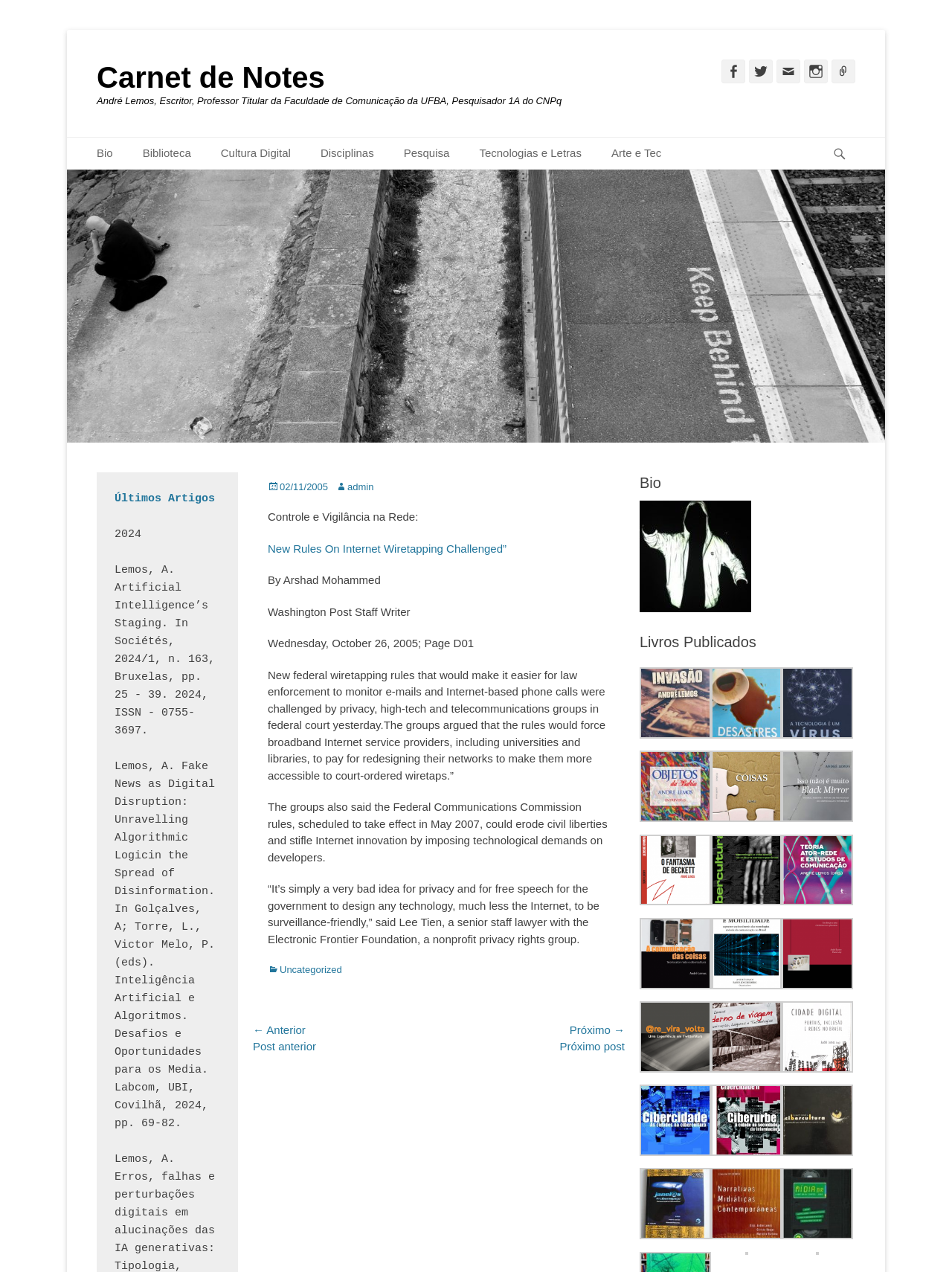What is the title of the article?
Give a detailed response to the question by analyzing the screenshot.

The title of the article can be determined by looking at the text 'New Rules On Internet Wiretapping Challenged”' which is a link in the article section of the webpage.